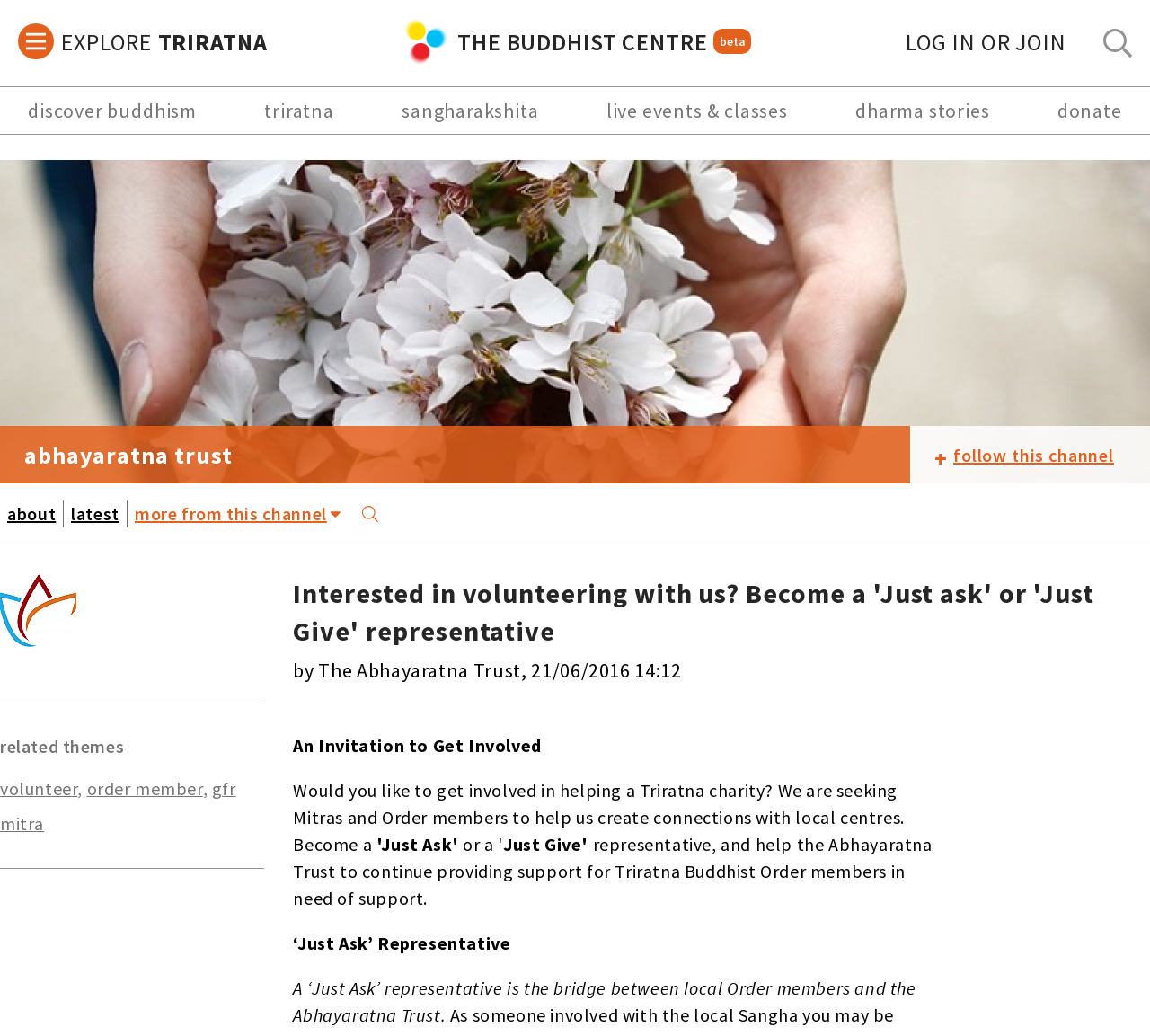Summarize the webpage with a detailed and informative caption.

The webpage appears to be a volunteer opportunity page for the Abhayaratna Trust, a Buddhist organization. At the top, there is a toggle menu button and a horizontal navigation bar with links to "EXPLORE", "TRIRATNA", and "THE BUDDHIST CENTRE beta". Below this, there is a prominent image of the Abhayaratna Trust, accompanied by a brief description.

On the left side of the page, there is a vertical navigation menu with links to various sections, including "discover buddhism", "triratna", "live events & classes", and "donate". Below this menu, there is a section with a heading "related themes" and links to related topics, such as "volunteer", "order member", and "gfr mitra".

The main content of the page is a call to action to become a "Just Ask" or "Just Give" representative for the Abhayaratna Trust. There is a brief introduction to the role, followed by a detailed description of the responsibilities and benefits of becoming a representative. The text is divided into several paragraphs, with headings and subheadings to organize the information.

Throughout the page, there are several images, including a logo for the Abhayaratna Trust and a small icon for the "follow this channel" link. The overall layout is organized and easy to navigate, with clear headings and concise text.